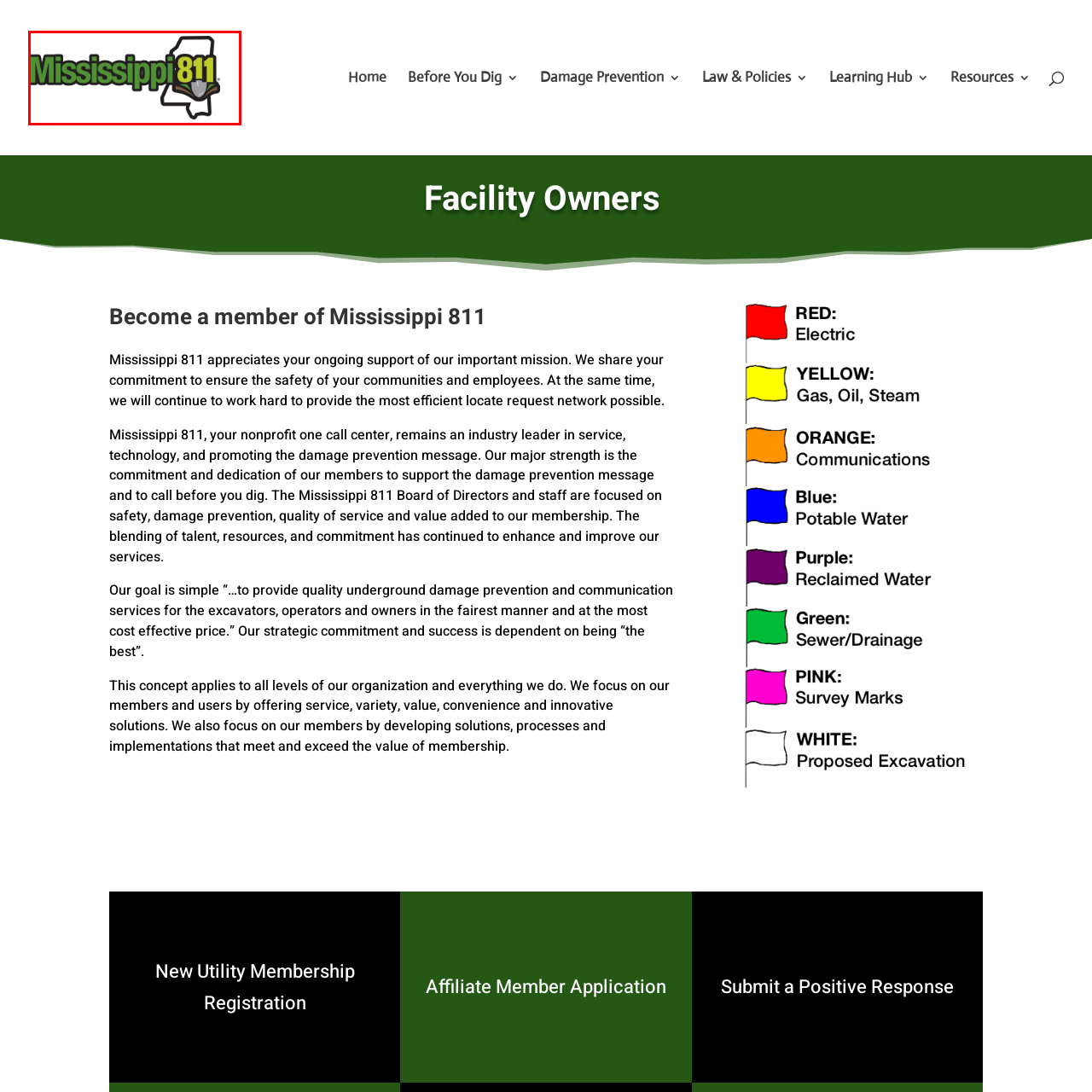What shape is behind the text in the logo?
Focus on the image section enclosed by the red bounding box and answer the question thoroughly.

Behind the text in the logo is a simplistic outline of the state of Mississippi, symbolizing the organization's focus on local communities and its commitment to ensuring safe digging practices and efficient communication for those involved in excavation operations.